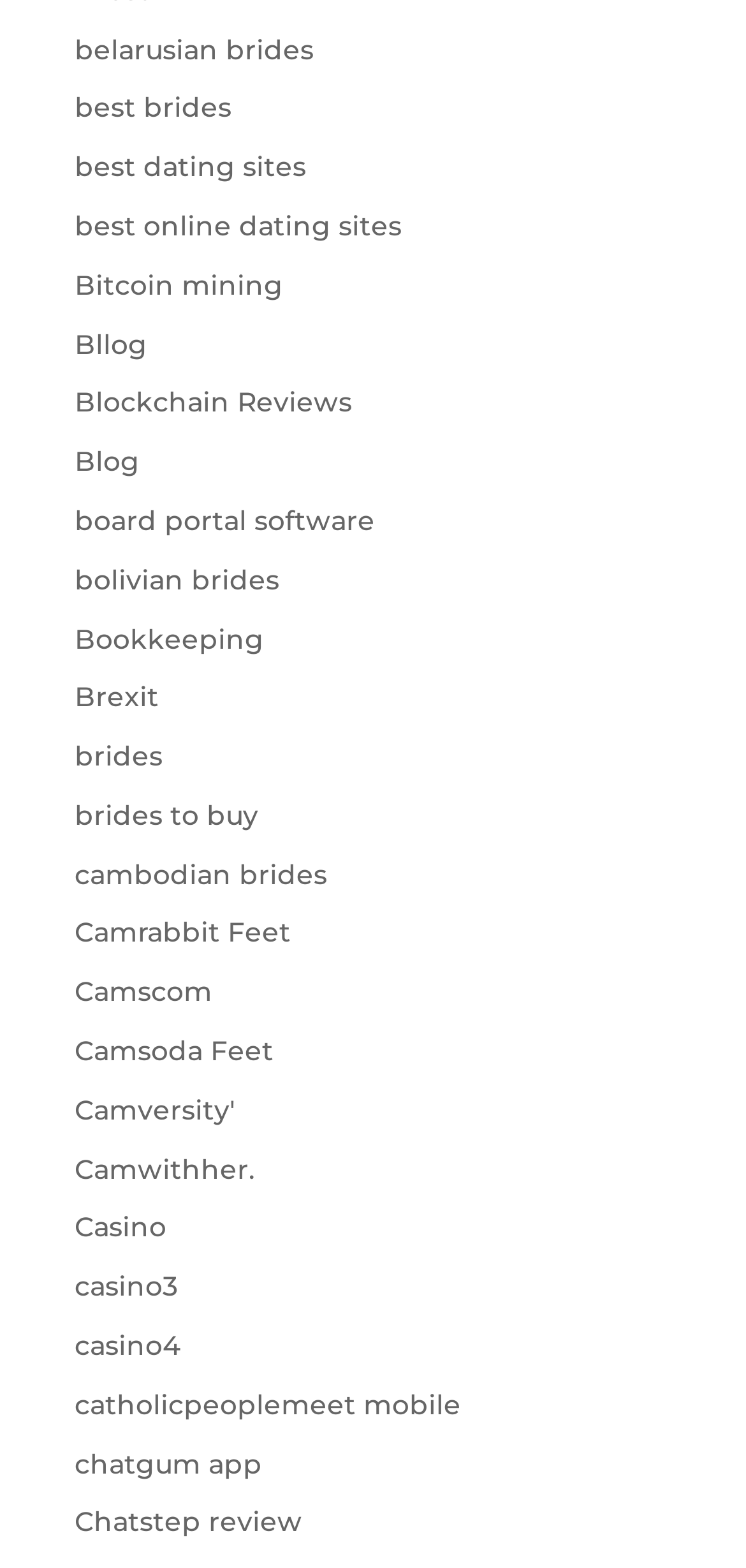Respond with a single word or phrase to the following question:
How many links are on this webpage?

406